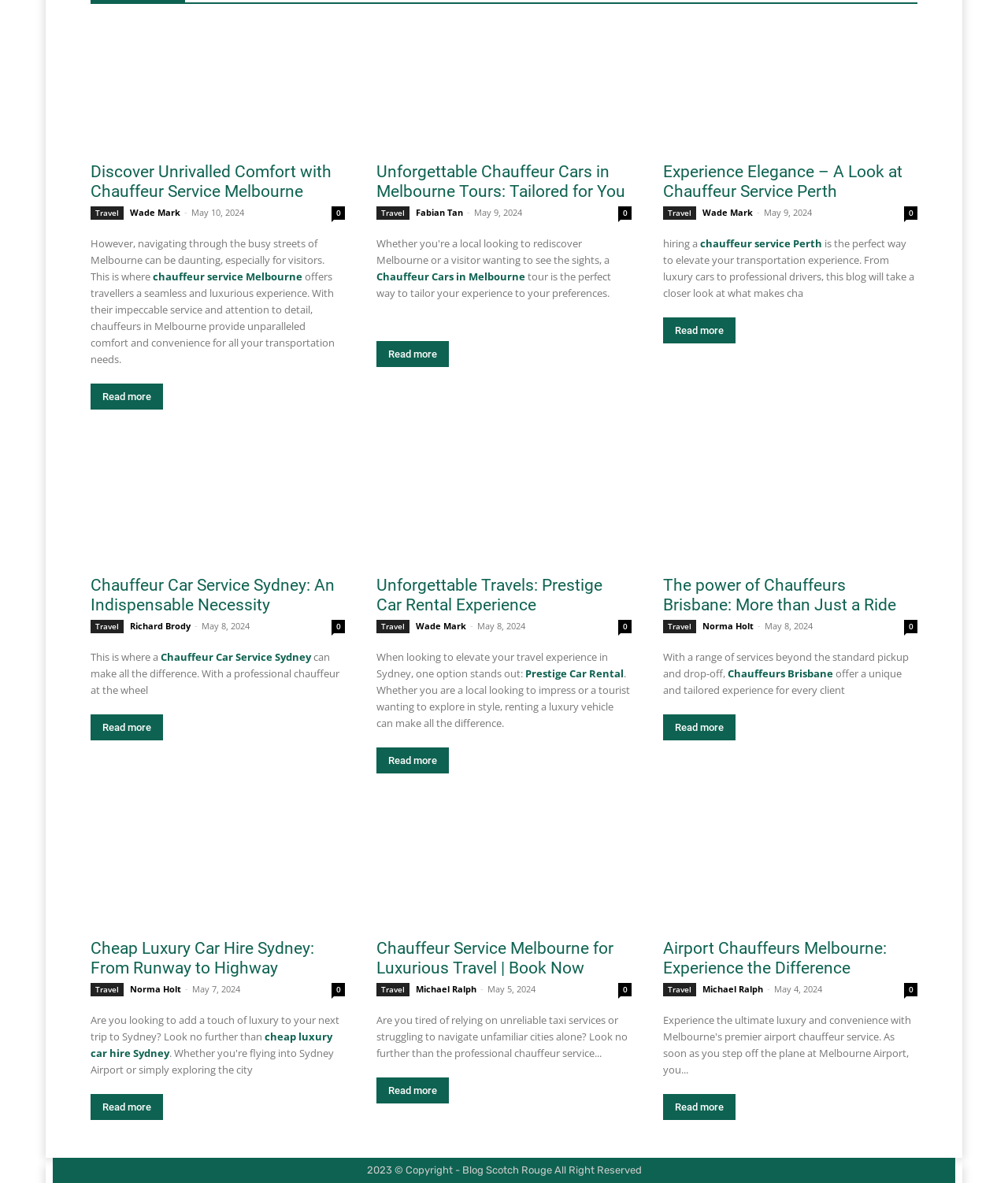Can you provide the bounding box coordinates for the element that should be clicked to implement the instruction: "Learn about Unforgettable Chauffeur Cars in Melbourne Tours"?

[0.374, 0.021, 0.626, 0.129]